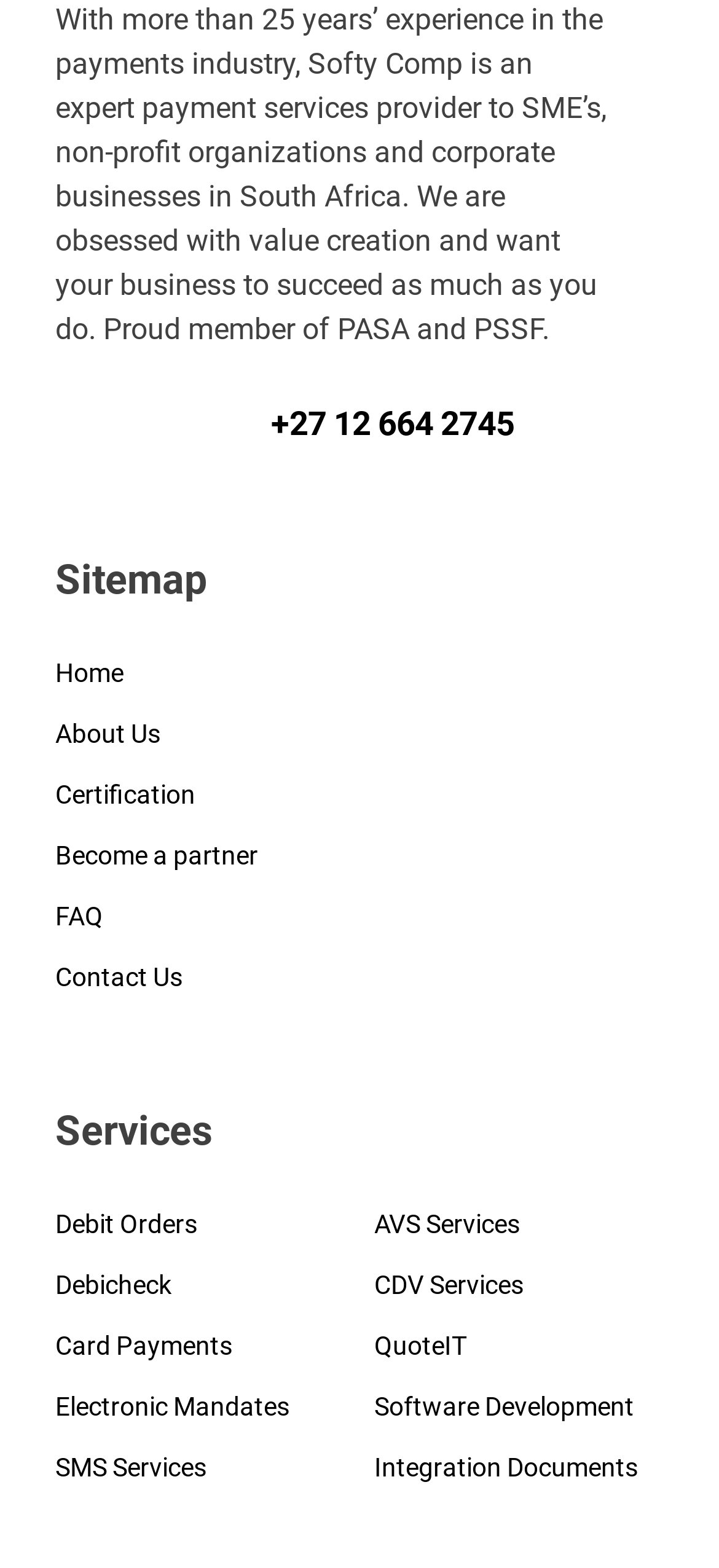Please locate the bounding box coordinates of the element that should be clicked to complete the given instruction: "Click the 'Home' link".

[0.077, 0.418, 0.172, 0.454]